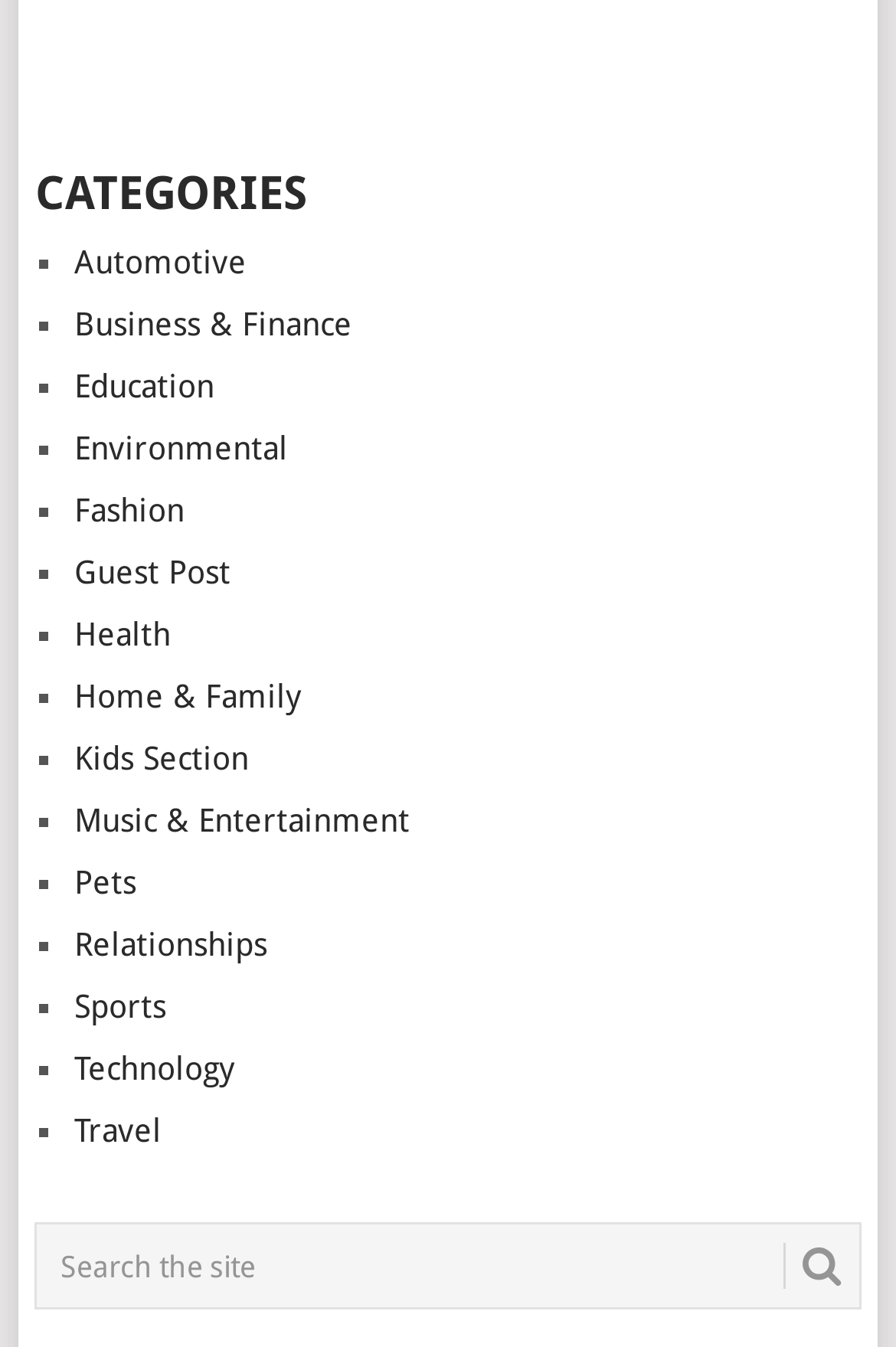Extract the bounding box coordinates for the UI element described as: "nccr@itmo.ru".

None